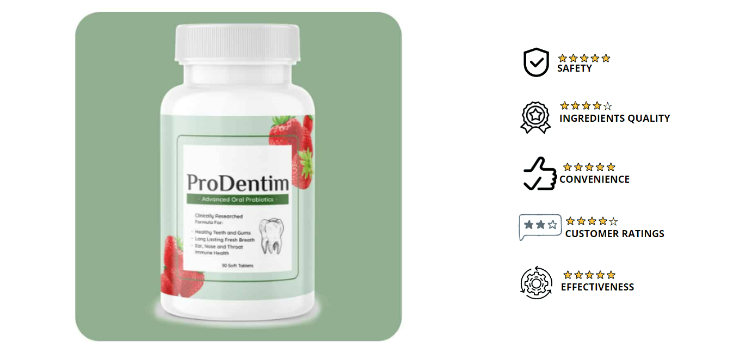What form does ProDentim take?
Answer with a single word or short phrase according to what you see in the image.

Chewable supplement